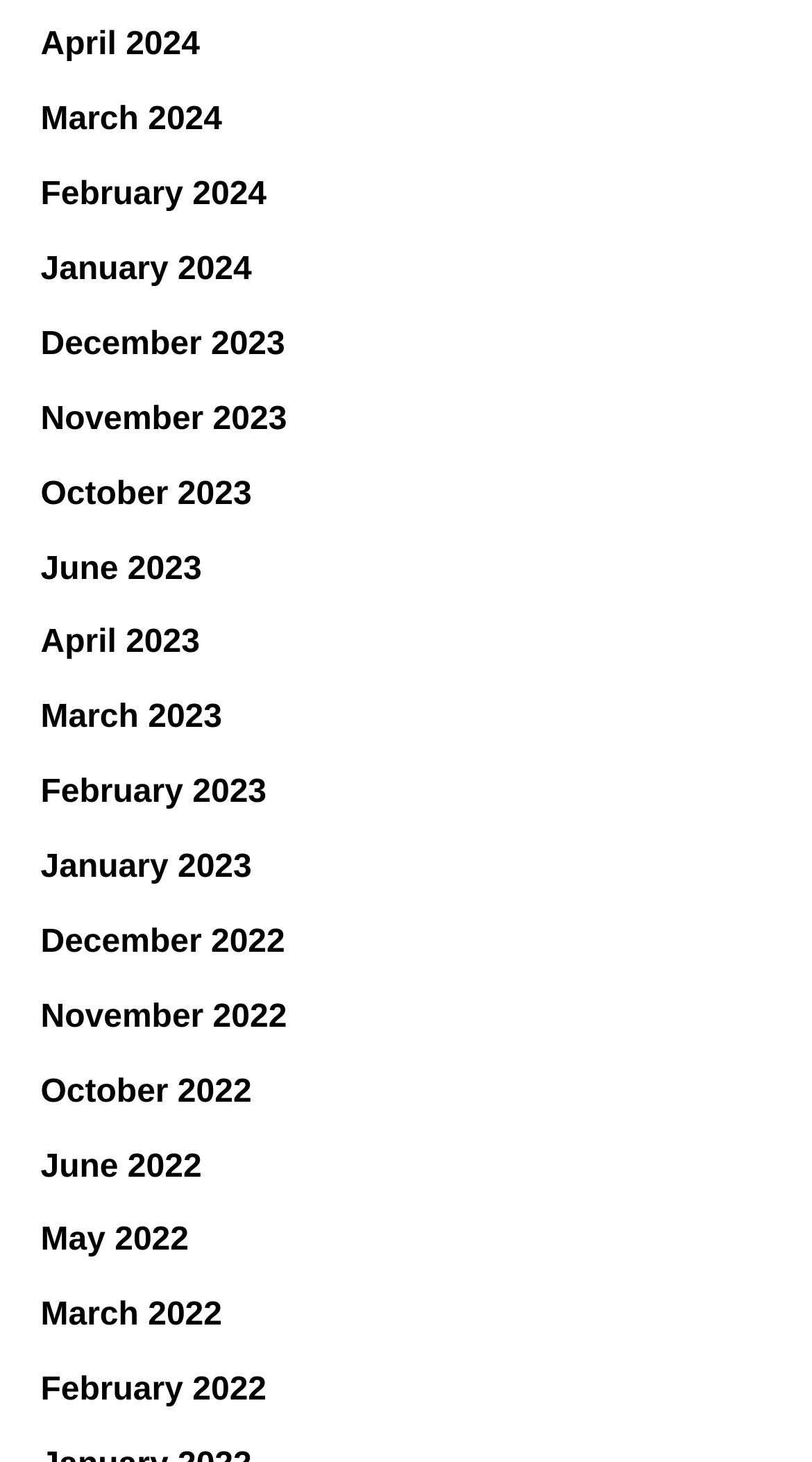What is the pattern of the month listing?
Based on the image, provide a one-word or brief-phrase response.

Descending order